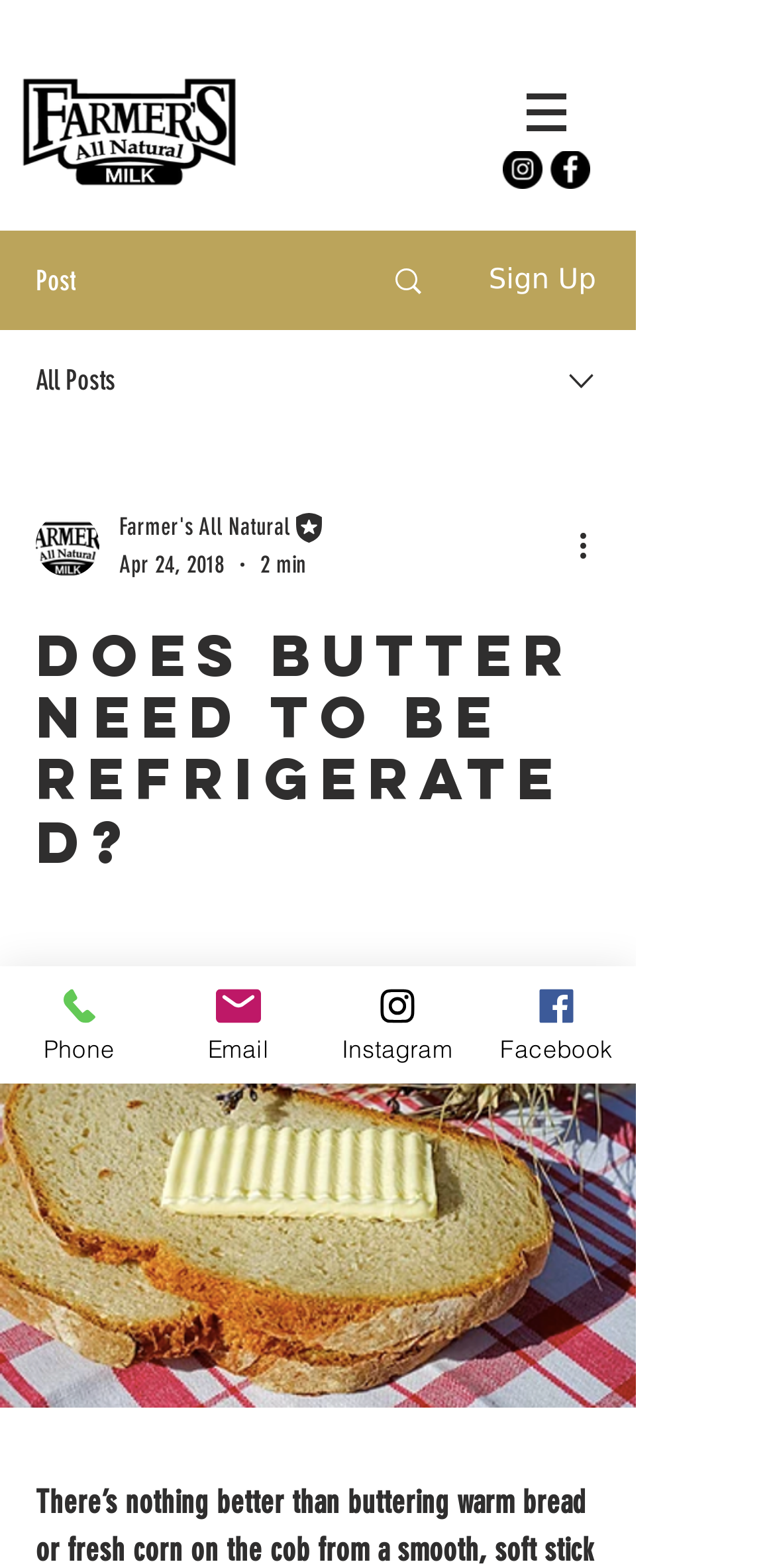Locate the bounding box of the UI element based on this description: "aria-label="More actions"". Provide four float numbers between 0 and 1 as [left, top, right, bottom].

[0.738, 0.332, 0.8, 0.363]